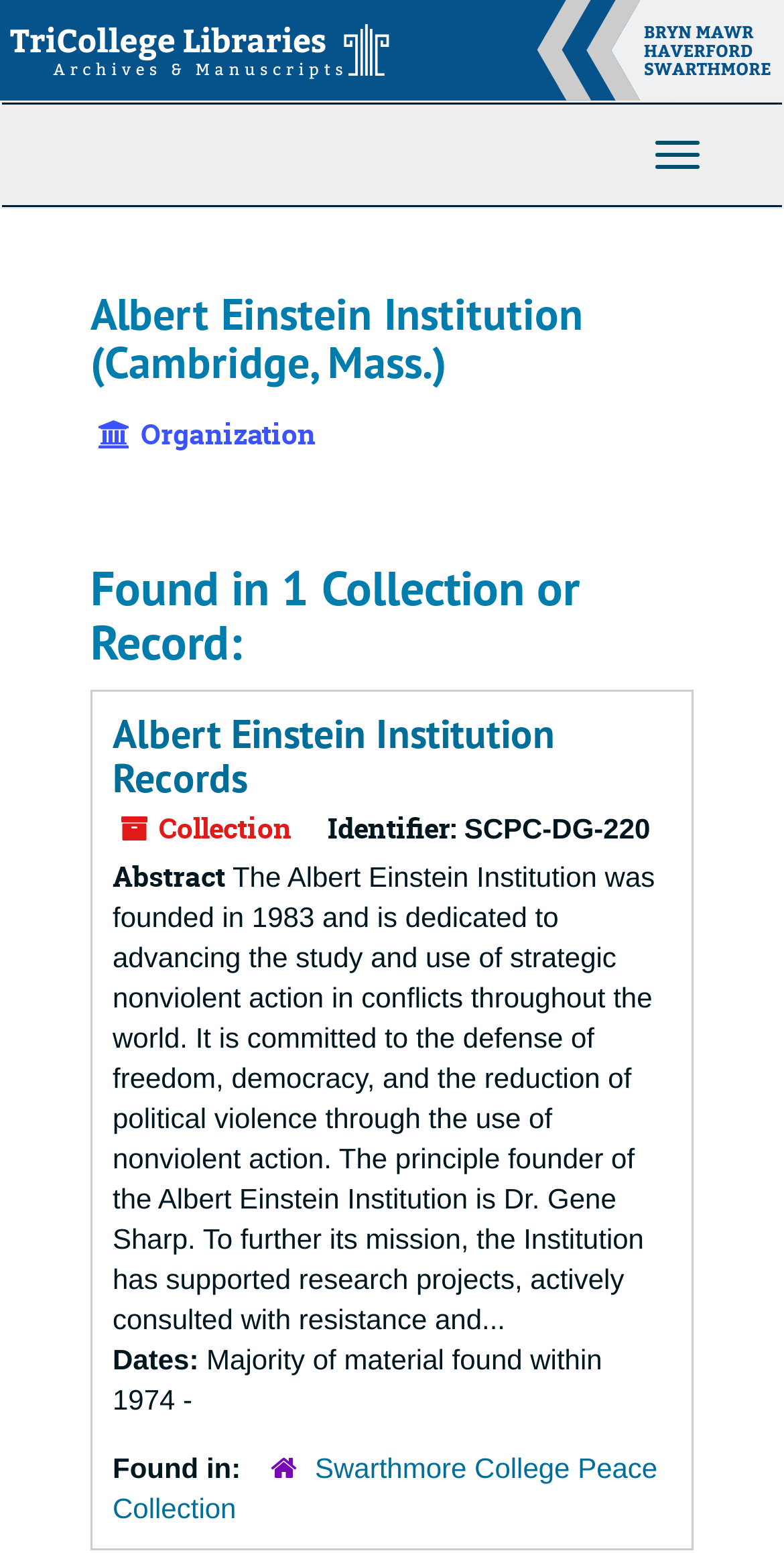What is the name of the founder of the institution?
Answer the question with as much detail as you can, using the image as a reference.

The name of the founder of the institution can be found in the abstract text which mentions 'The principle founder of the Albert Einstein Institution is Dr. Gene Sharp'.